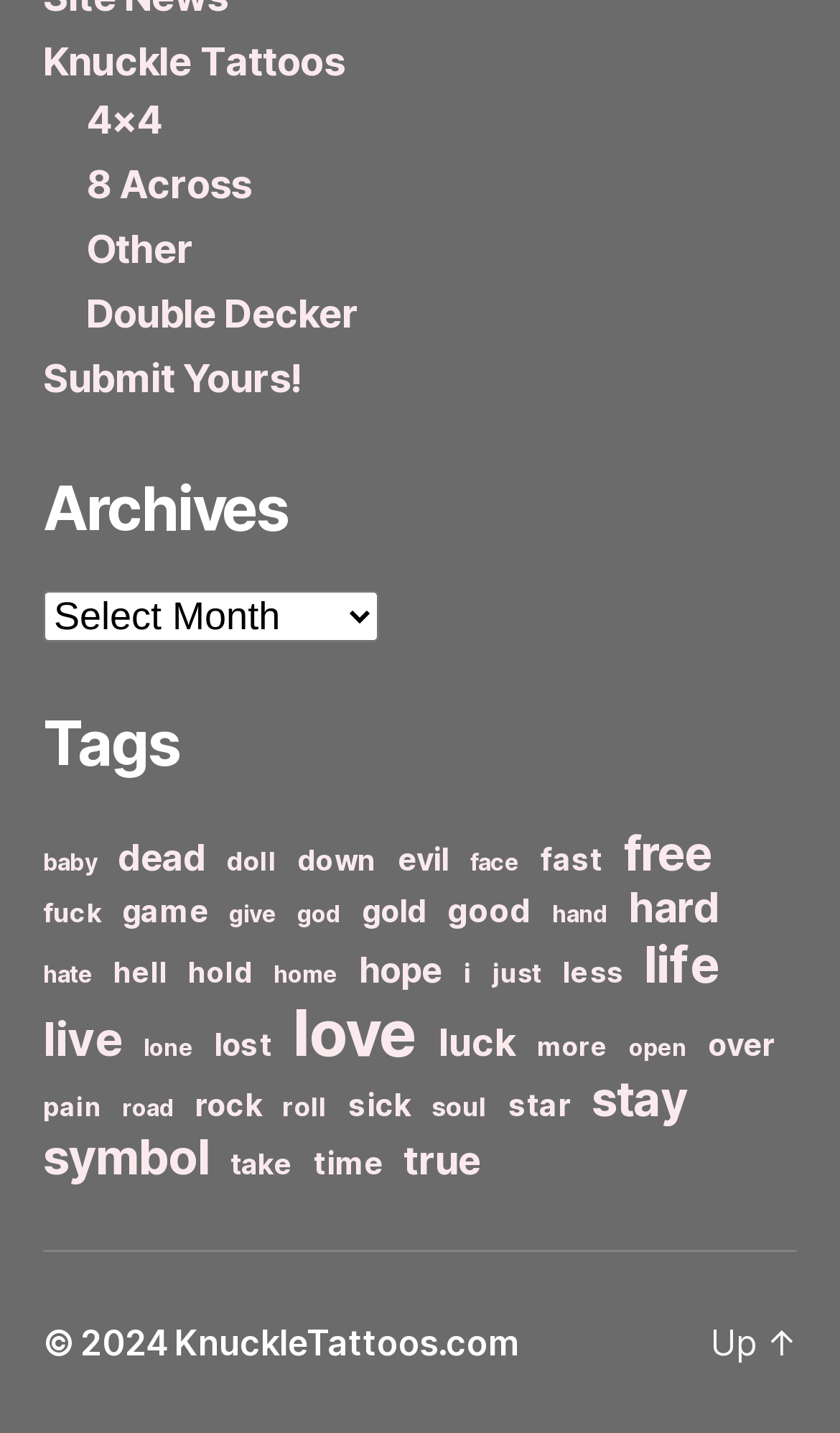Find the bounding box coordinates of the area to click in order to follow the instruction: "Visit the 'KnuckleTattoos.com' website".

[0.208, 0.922, 0.616, 0.952]